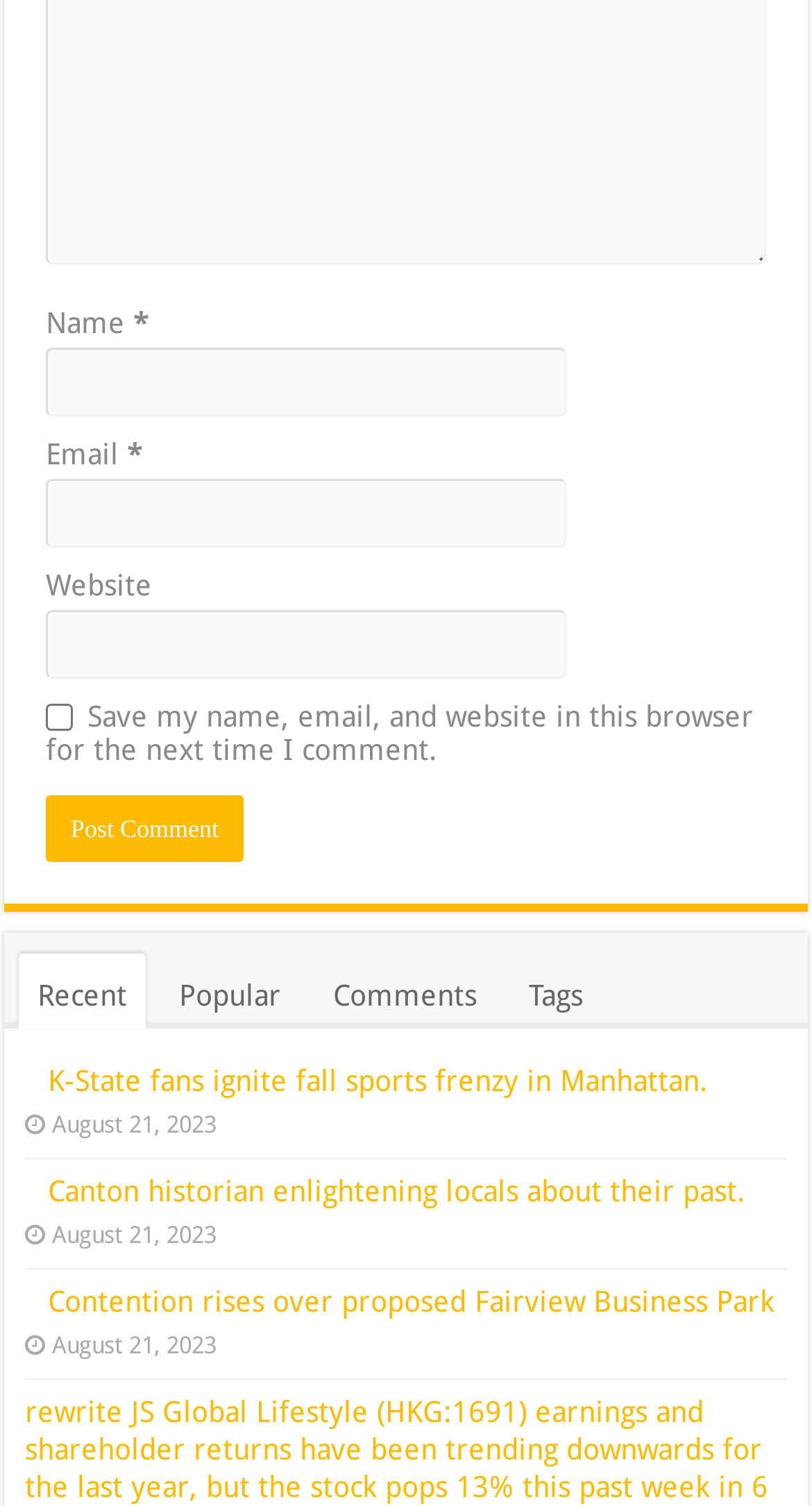Provide a short, one-word or phrase answer to the question below:
What is the date of the articles?

August 21, 2023